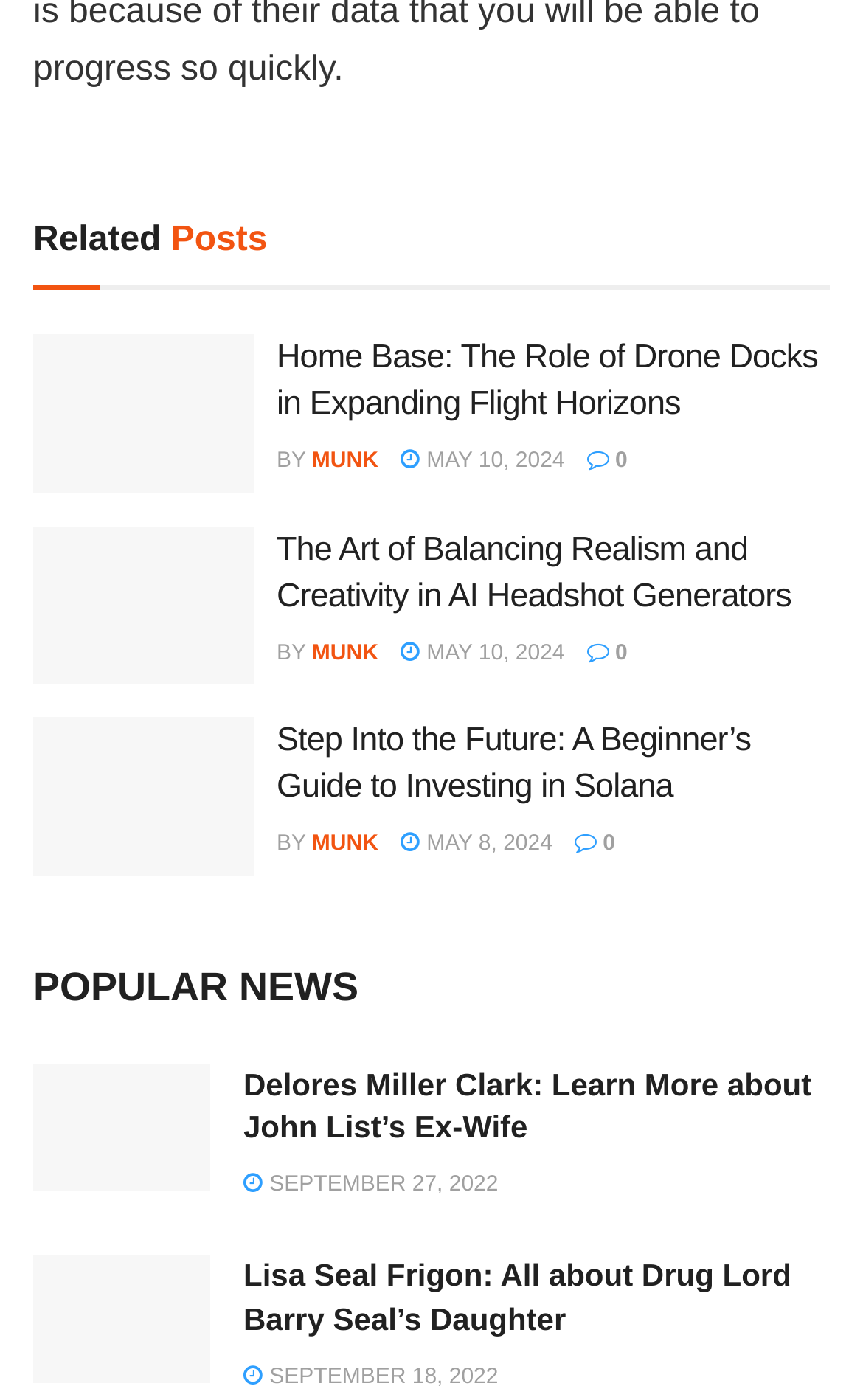Identify the bounding box coordinates of the region that should be clicked to execute the following instruction: "Go to Home page".

None